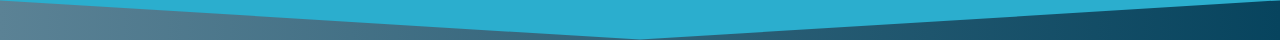Describe the image in great detail, covering all key points.

The image features a graphical representation that serves to enhance the visual appeal of the webpage dedicated to the "Affiliates - Pisacano Leadership Foundation." It visually aligns with the theme of the site, which focuses on family medicine organizations. The design showcases a descending triangular shape filled with a vibrant blue color, contributing to a professional and inviting aesthetic. This element is strategically positioned at the top of the breadcrumb navigation, adding to the overall layout without distracting from the content below. Its purpose is to draw attention while maintaining a cohesive visual identity for the section dedicated to the foundation's affiliates.